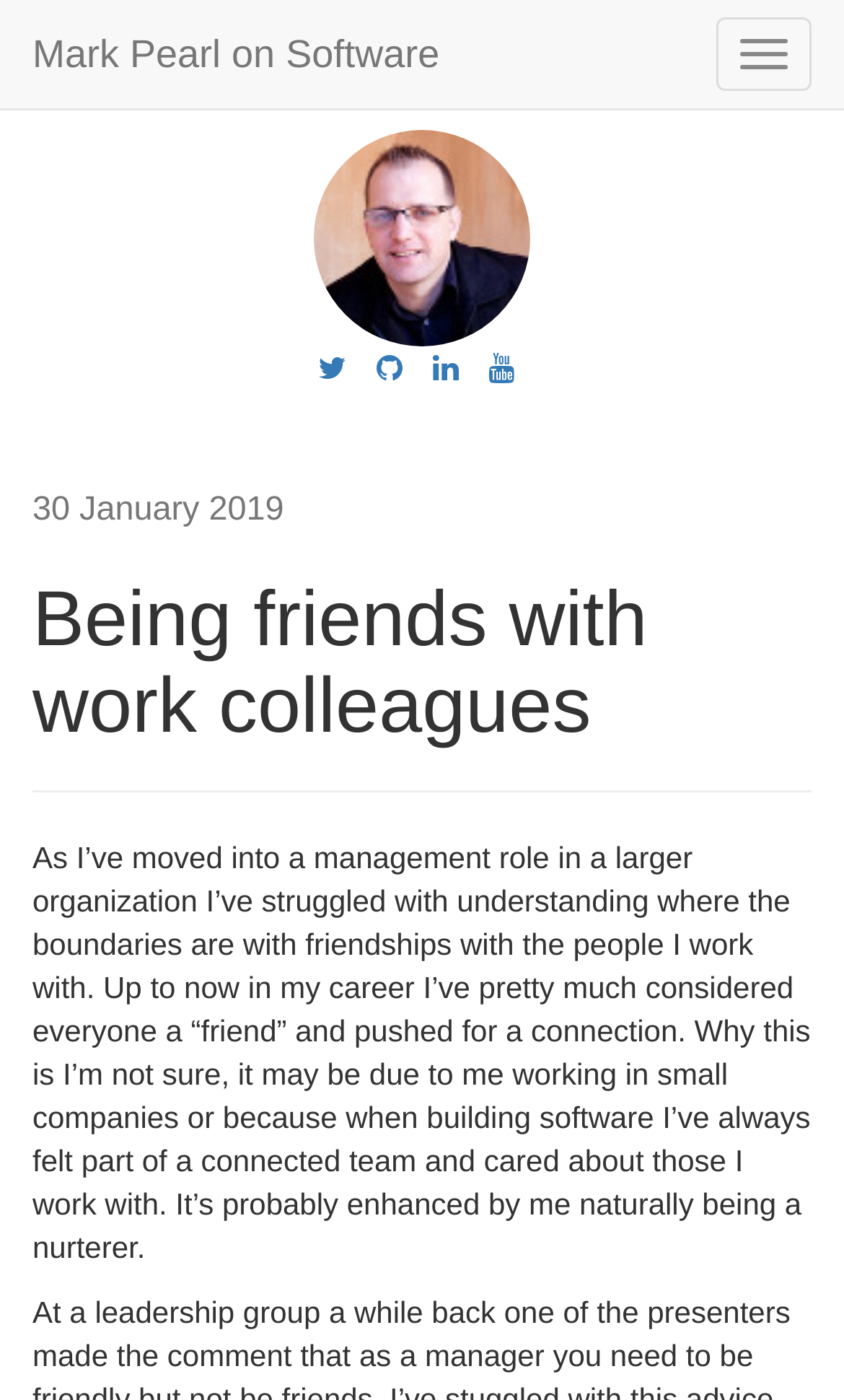Please answer the following query using a single word or phrase: 
How many social media links are present?

4